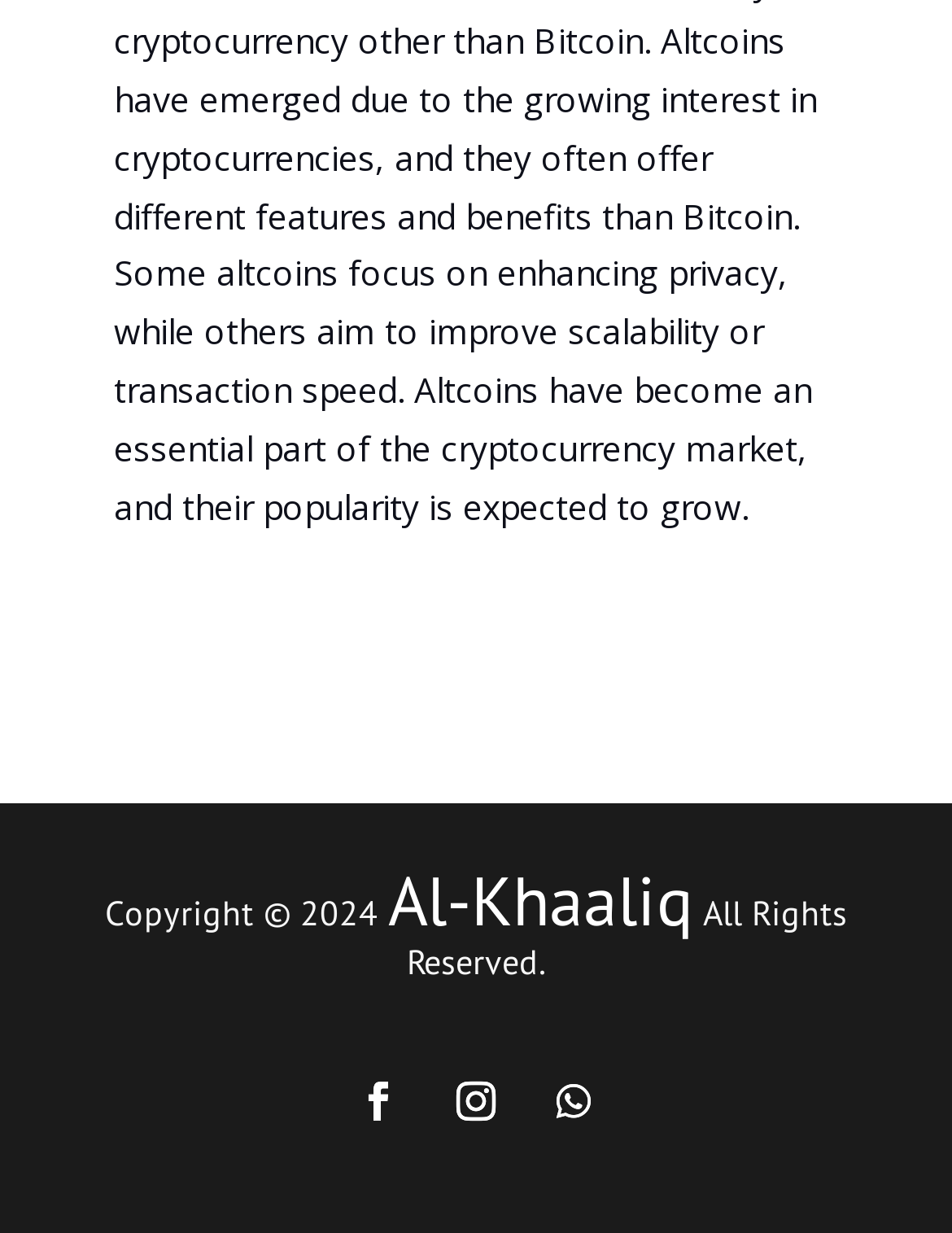What is the copyright year?
Please respond to the question thoroughly and include all relevant details.

I found the copyright year by looking at the StaticText element that says 'Copyright © 2024' at the bottom of the page.